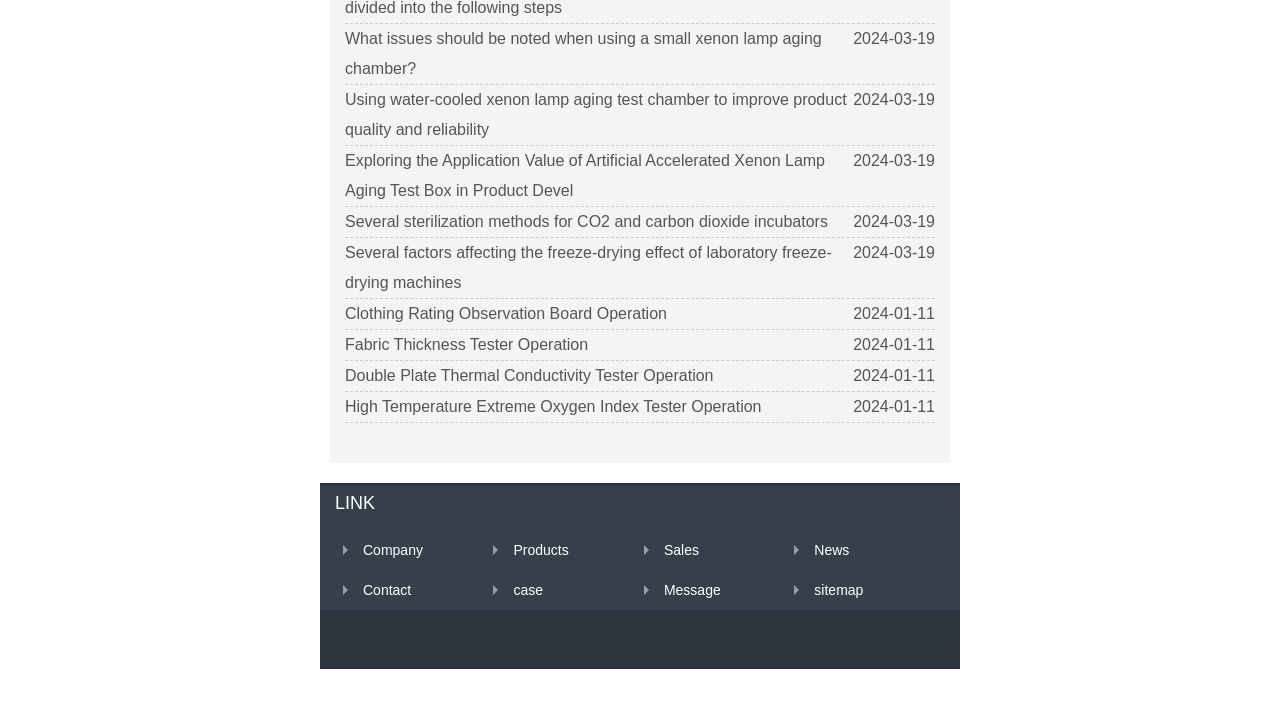Based on the visual content of the image, answer the question thoroughly: What are the categories in the bottom section?

I looked at the link elements in the bottom section of the webpage and found the categories listed, which are Company, Products, Sales, News, Contact, case, Message, and sitemap.